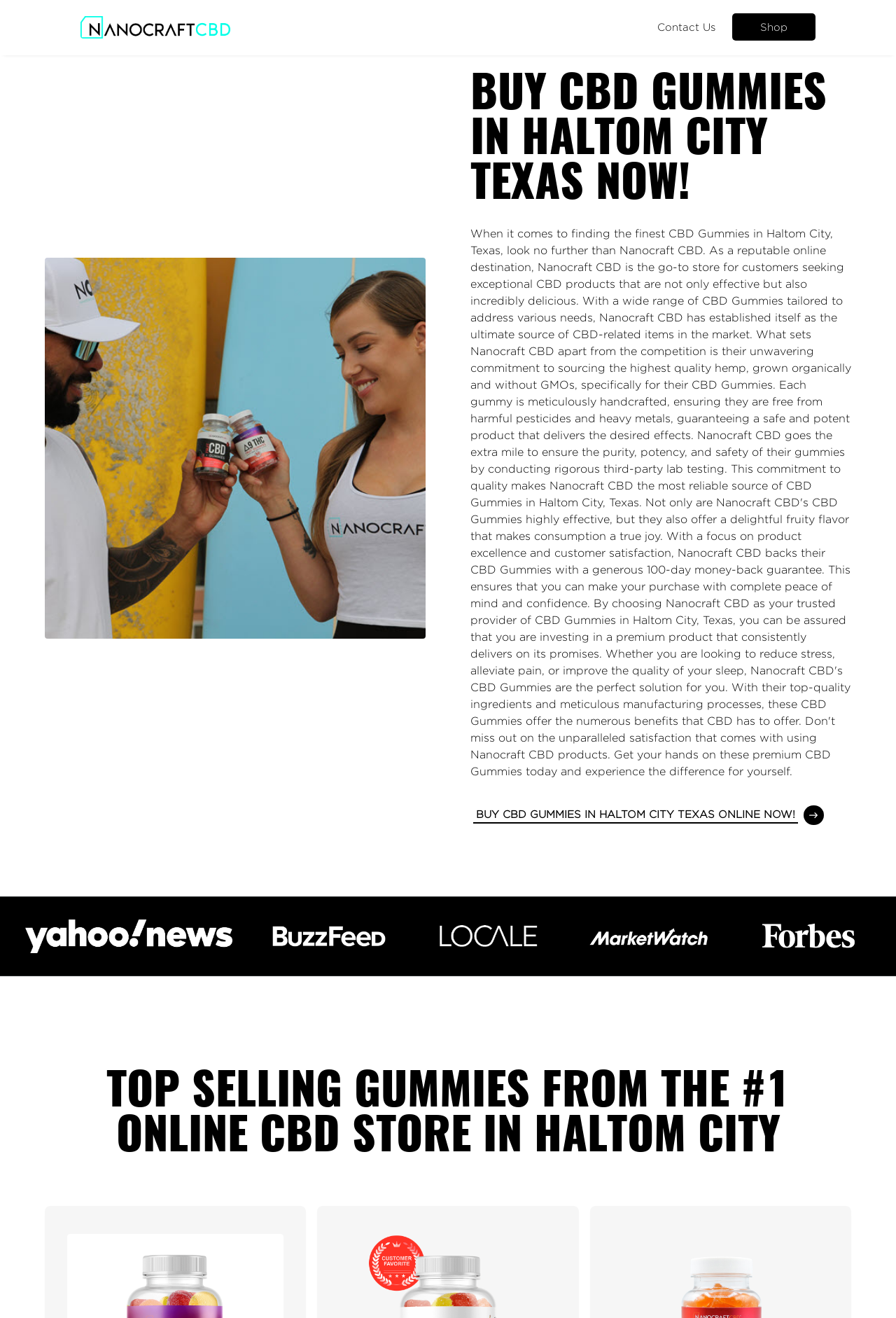Based on the image, give a detailed response to the question: What is the purpose of the 'BUY CBD GUMMIES IN HALTOM CITY TEXAS ONLINE NOW!' button?

The button 'BUY CBD GUMMIES IN HALTOM CITY TEXAS ONLINE NOW!' is likely intended for users to purchase CBD Gummies online, as it is a call-to-action element with a prominent position on the page.